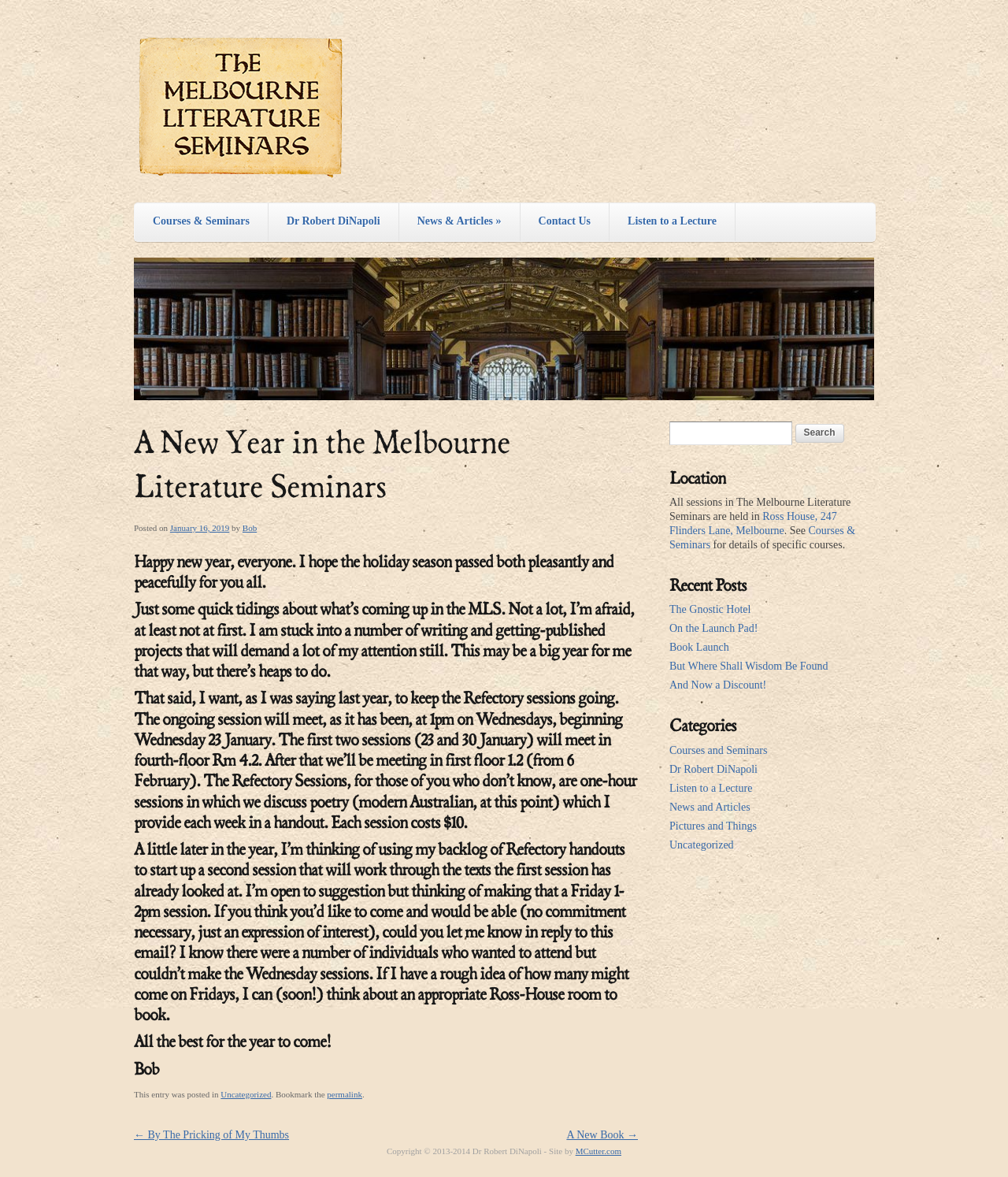Determine the bounding box coordinates of the section to be clicked to follow the instruction: "Read the 'Recent Posts'". The coordinates should be given as four float numbers between 0 and 1, formatted as [left, top, right, bottom].

[0.664, 0.489, 0.867, 0.507]